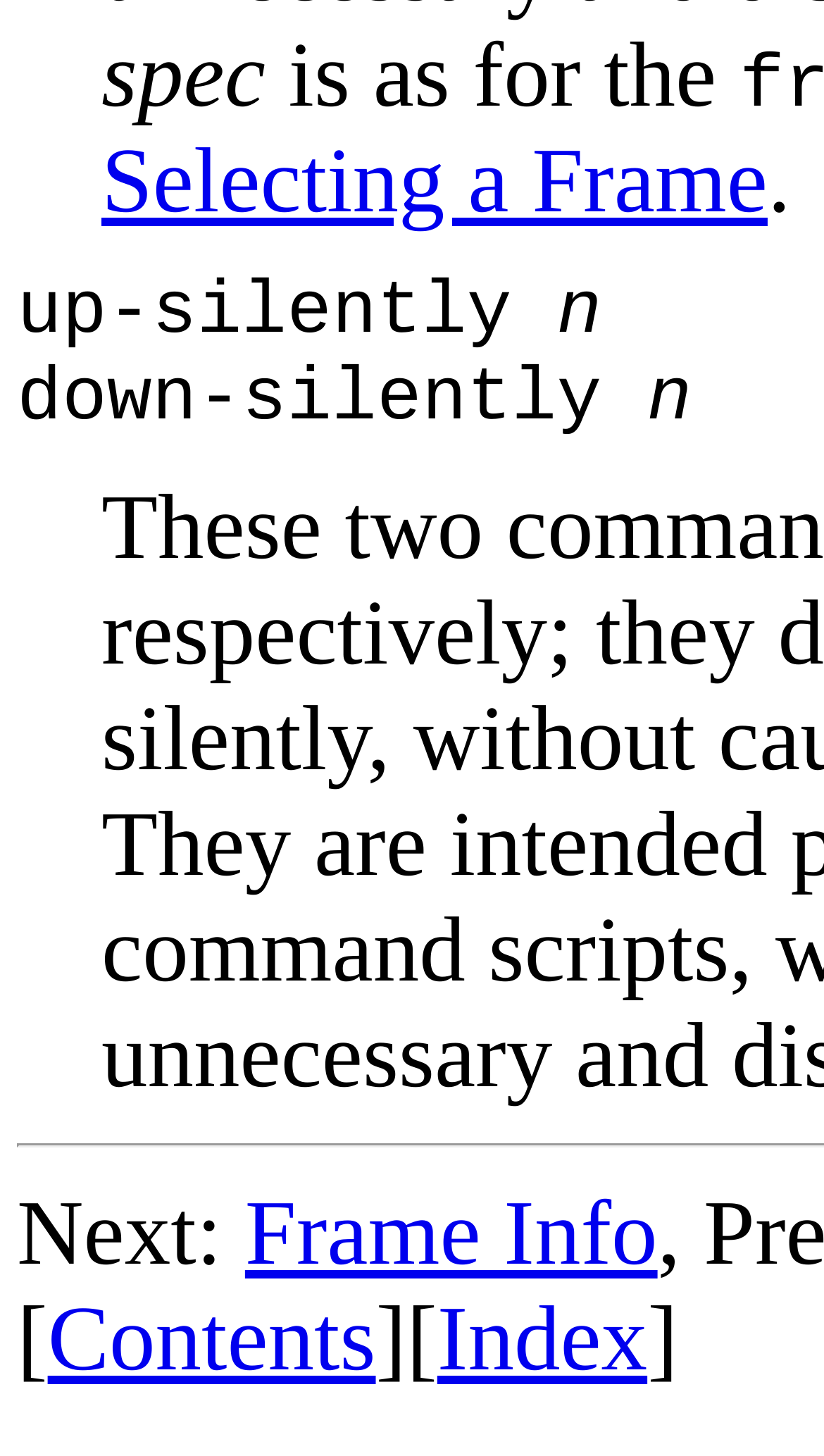Find the bounding box coordinates corresponding to the UI element with the description: "Frame Info". The coordinates should be formatted as [left, top, right, bottom], with values as floats between 0 and 1.

[0.297, 0.833, 0.798, 0.903]